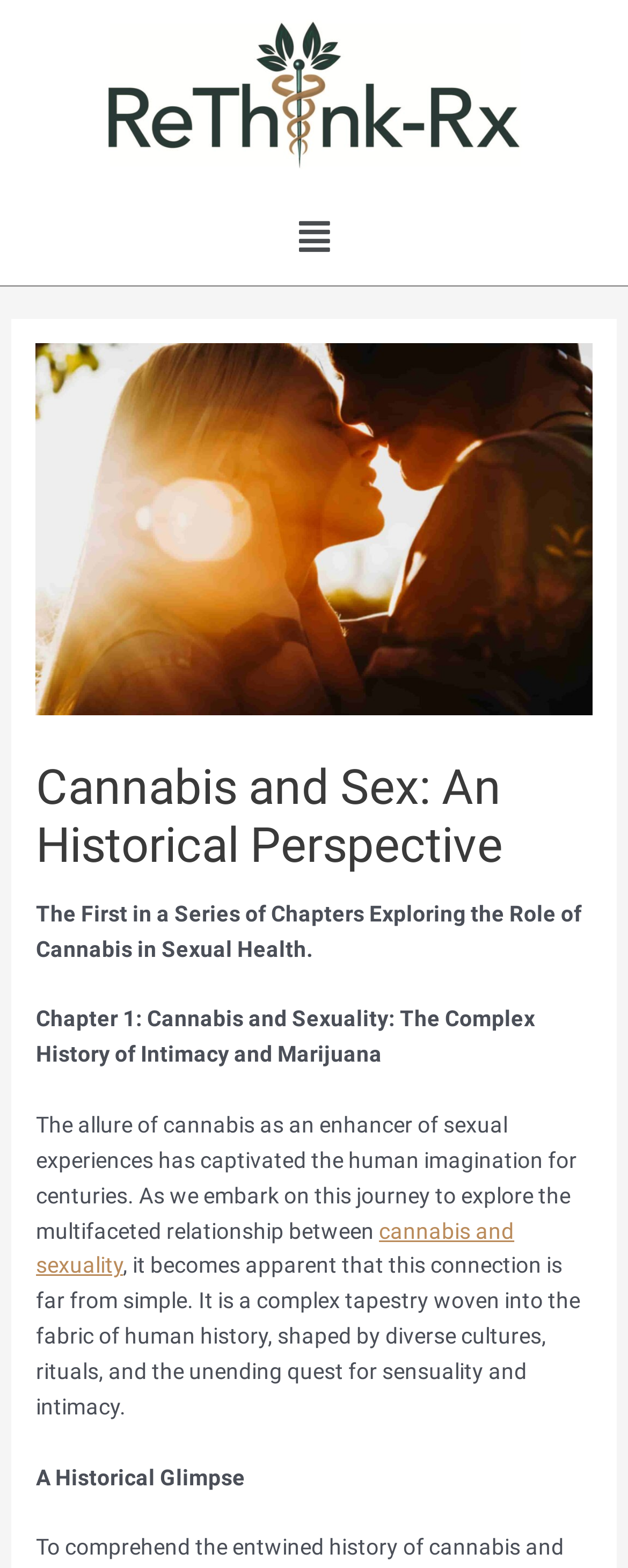Identify the bounding box of the UI element described as follows: "Menu". Provide the coordinates as four float numbers in the range of 0 to 1 [left, top, right, bottom].

[0.456, 0.132, 0.544, 0.171]